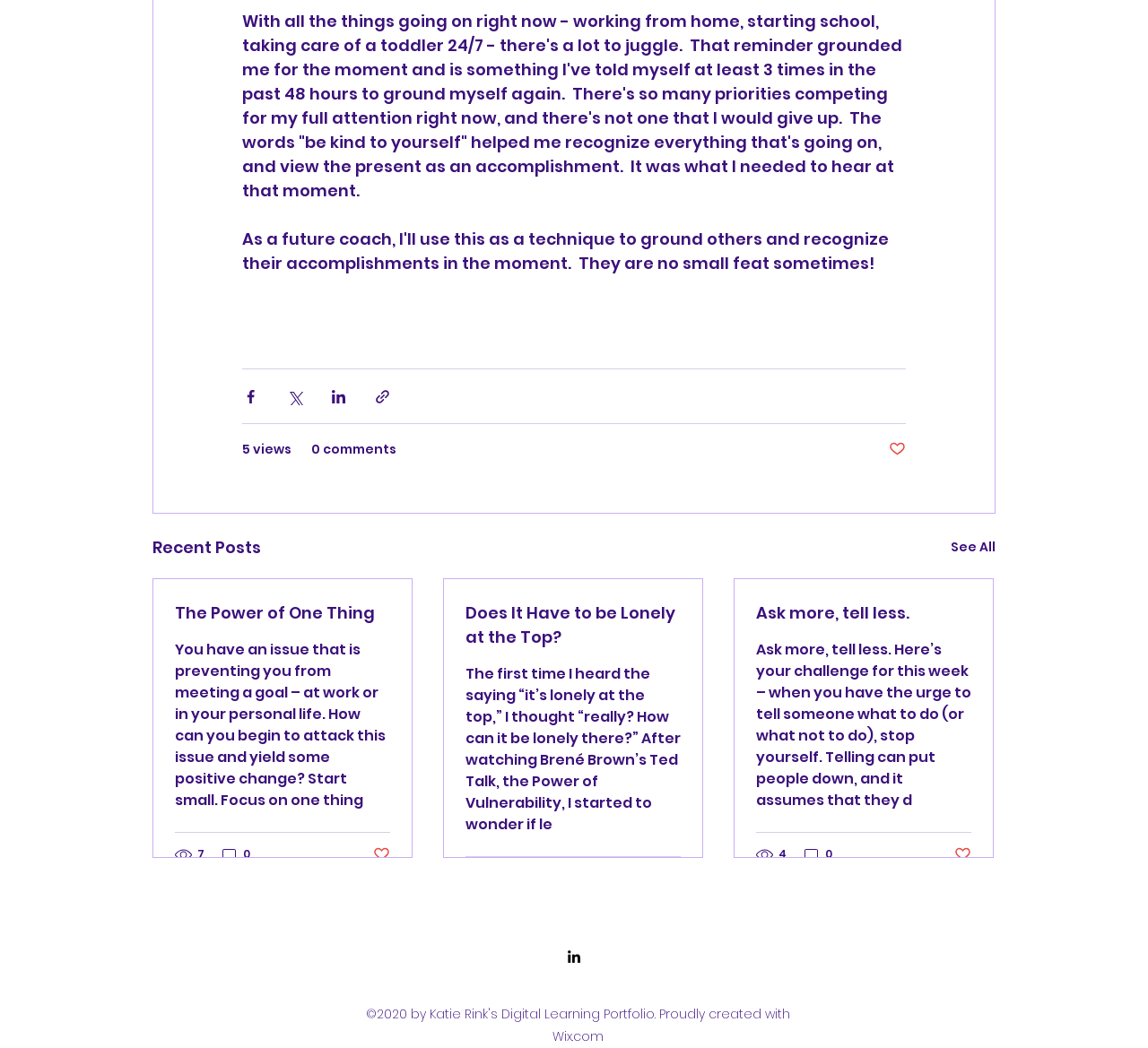Determine the bounding box for the UI element that matches this description: "See All".

[0.828, 0.51, 0.867, 0.535]